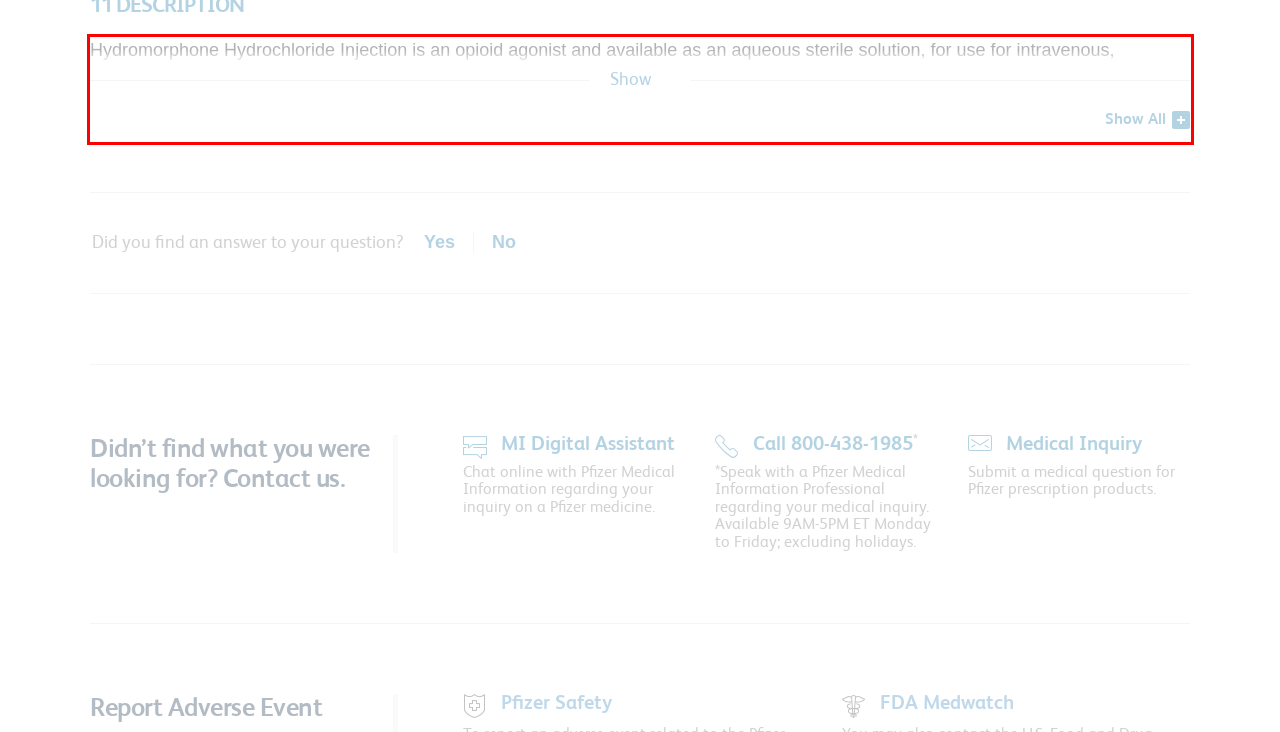You are given a screenshot showing a webpage with a red bounding box. Perform OCR to capture the text within the red bounding box.

Hydromorphone Hydrochloride Injection is an opioid agonist and available as an aqueous sterile solution, for use for intravenous, intramuscular and subcutaneous administration. It contains hydromorphone as active pharmaceutical ‎ingredient in the form of hydrochloride salt. ‎The chemical name of hydromorphone hydrochloride is 4,5α- epoxy-3-hydroxy-17-methylmorphinan-6-one hydrochloride. The molecular weight is 321.8 and it has the following chemical structure.